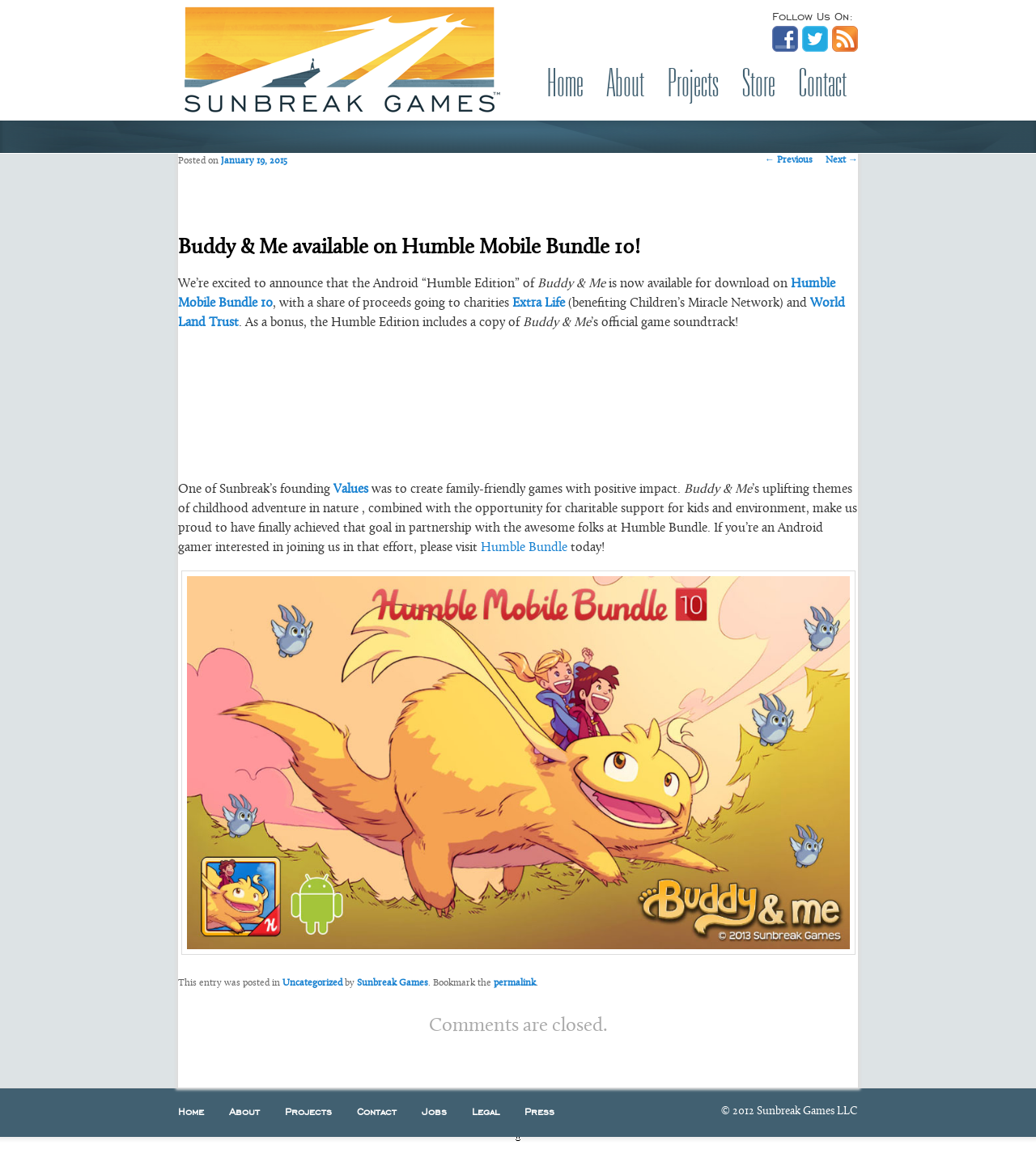Please identify the bounding box coordinates of the element on the webpage that should be clicked to follow this instruction: "View programmes". The bounding box coordinates should be given as four float numbers between 0 and 1, formatted as [left, top, right, bottom].

None